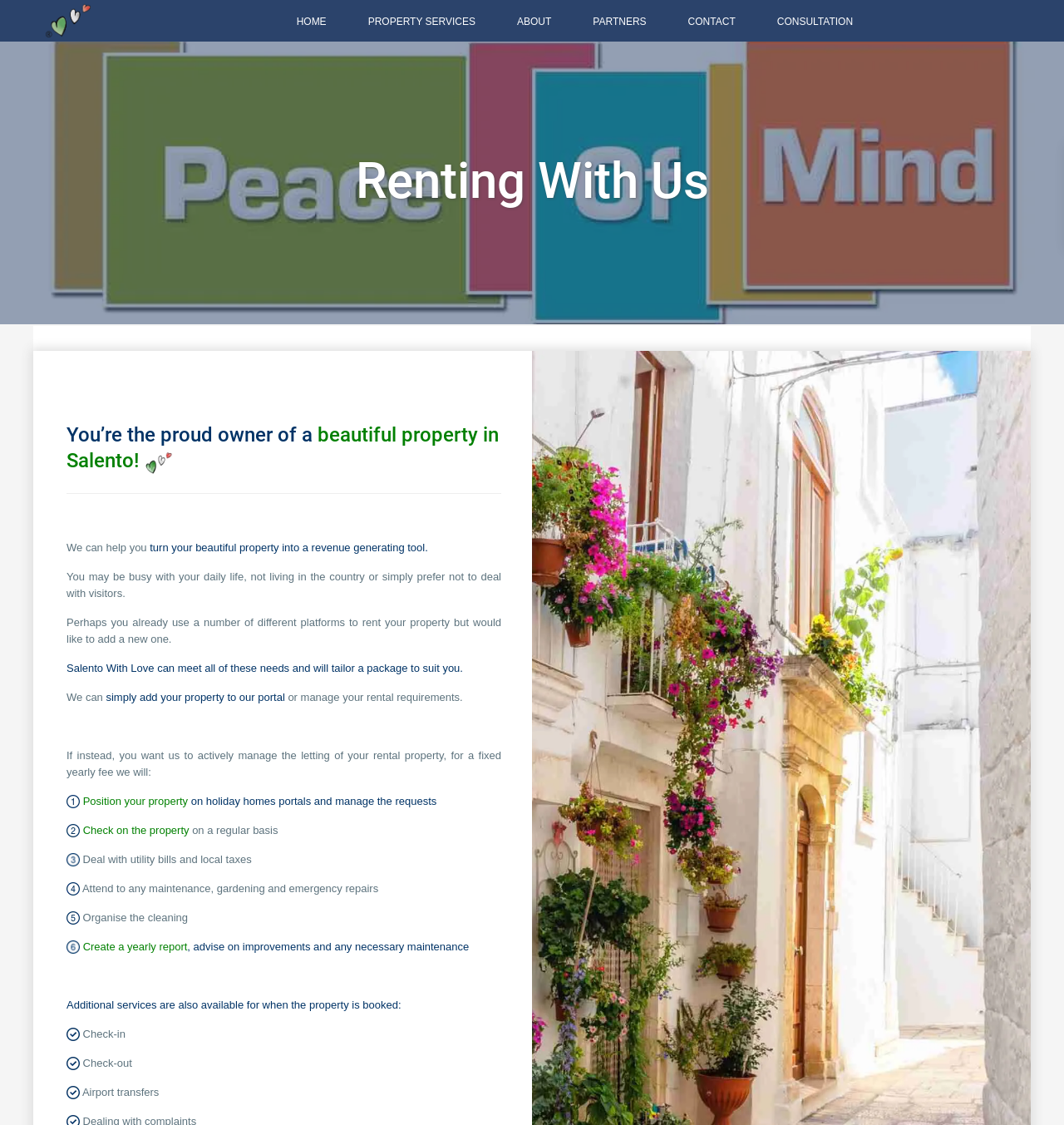Locate the bounding box coordinates of the element to click to perform the following action: 'Learn more about PROPERTY SERVICES'. The coordinates should be given as four float values between 0 and 1, in the form of [left, top, right, bottom].

[0.338, 0.004, 0.463, 0.034]